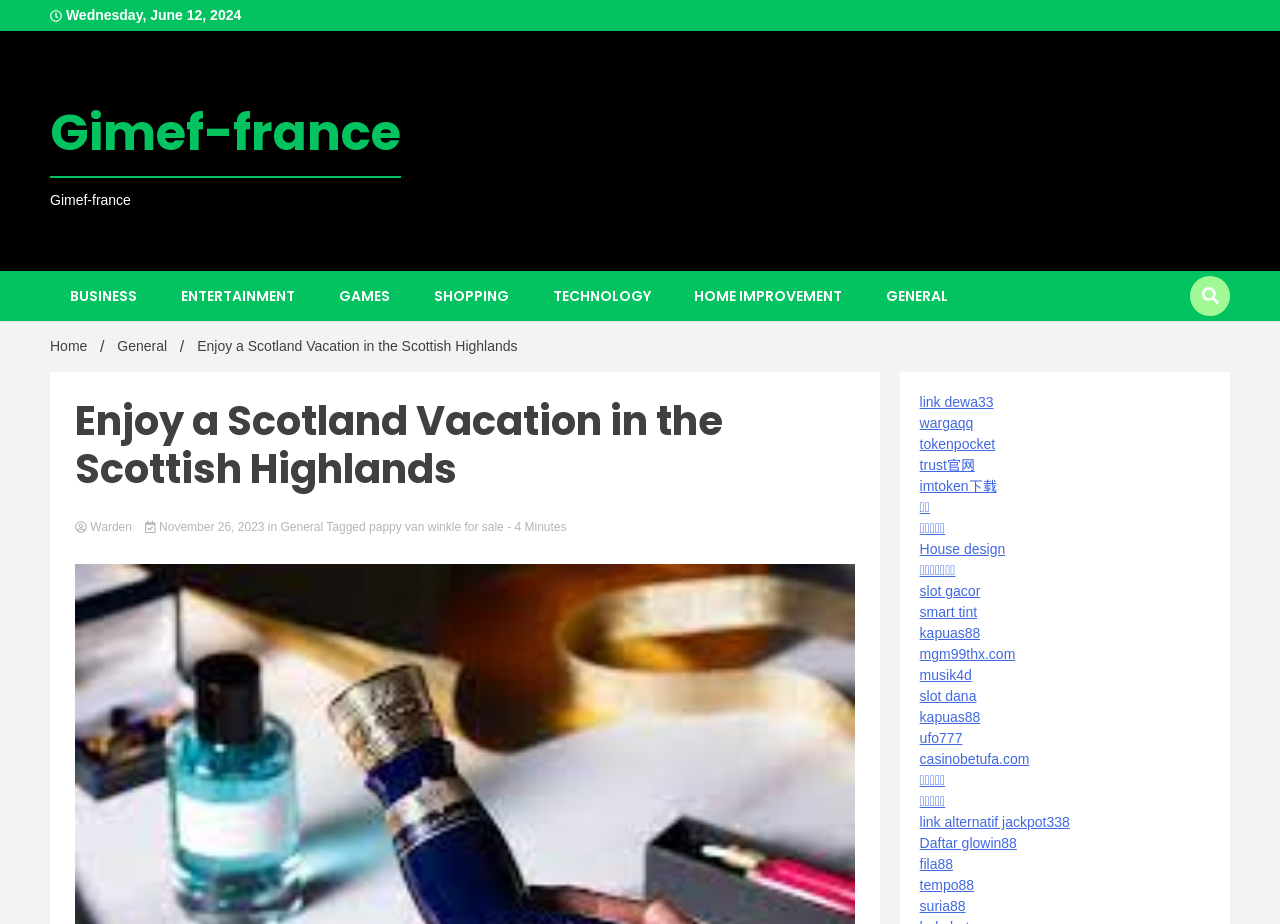Write an elaborate caption that captures the essence of the webpage.

This webpage appears to be a blog or article page focused on Scotland vacations, with a title "Enjoy a Scotland Vacation in the Scottish Highlands". At the top of the page, there is a date "Wednesday, June 12, 2024" and a heading "Gimef-france" with a link to it. Below this, there are several links to different categories such as "BUSINESS", "ENTERTAINMENT", "GAMES", and more, which are aligned horizontally across the page.

On the right side of the page, there is a button with no text, and below it, a navigation section with breadcrumbs showing the current page's location in the website's hierarchy. The breadcrumbs include links to "Home" and "General" categories.

The main content of the page is a header section with the title "Enjoy a Scotland Vacation in the Scottish Highlands" and several links to related topics, including "Warden", "November 26, 2023", "General", and "pappy van winkle for sale". There is also a static text "Tagged" and an estimated reading time of 4 minutes.

Below the header section, there are many links to various websites and topics, including "link dewa33", "wargaqq", "tokenpocket", and more, which are aligned vertically on the right side of the page. These links appear to be advertisements or sponsored content.